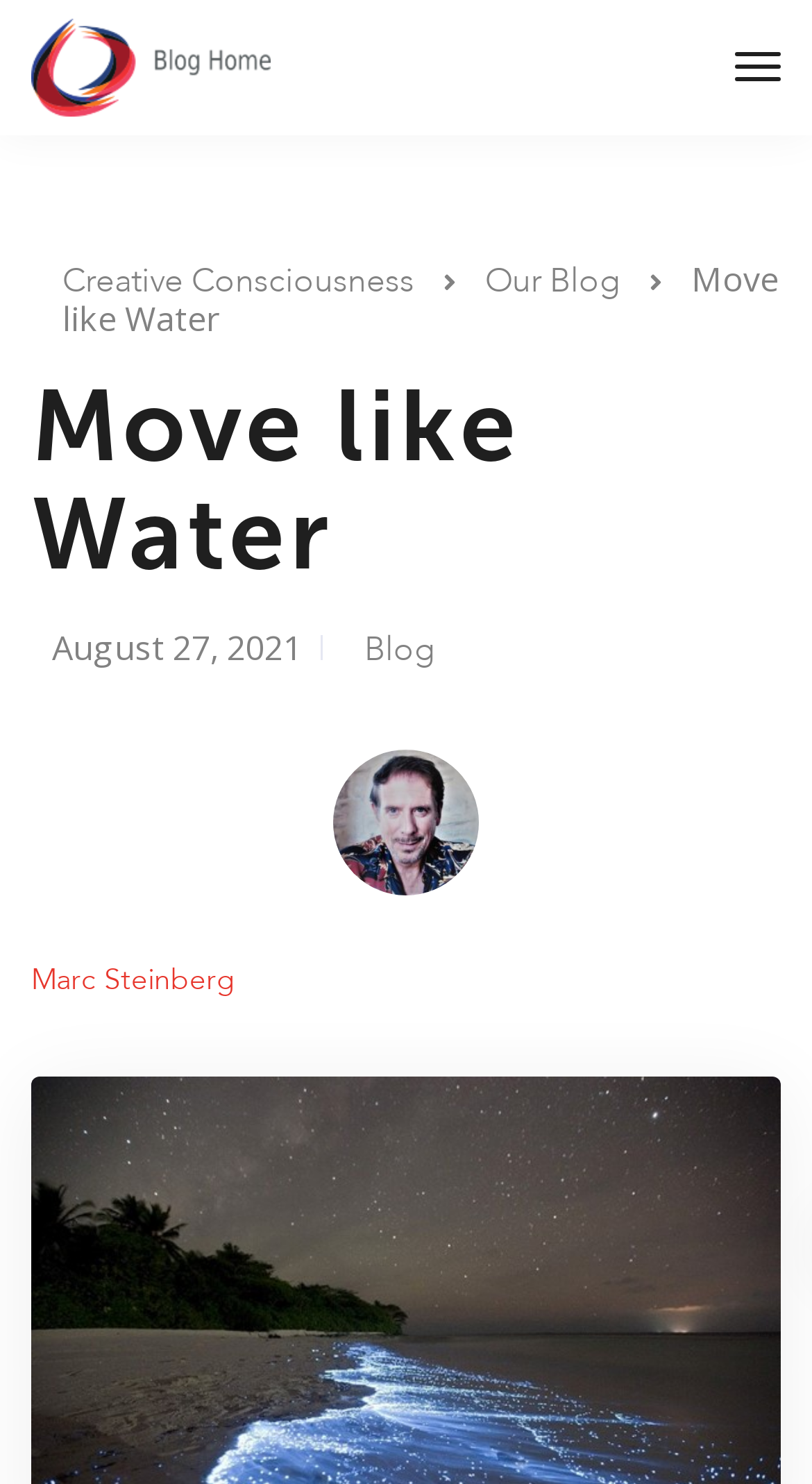Provide a brief response in the form of a single word or phrase:
What is the name of the blog?

Move like Water